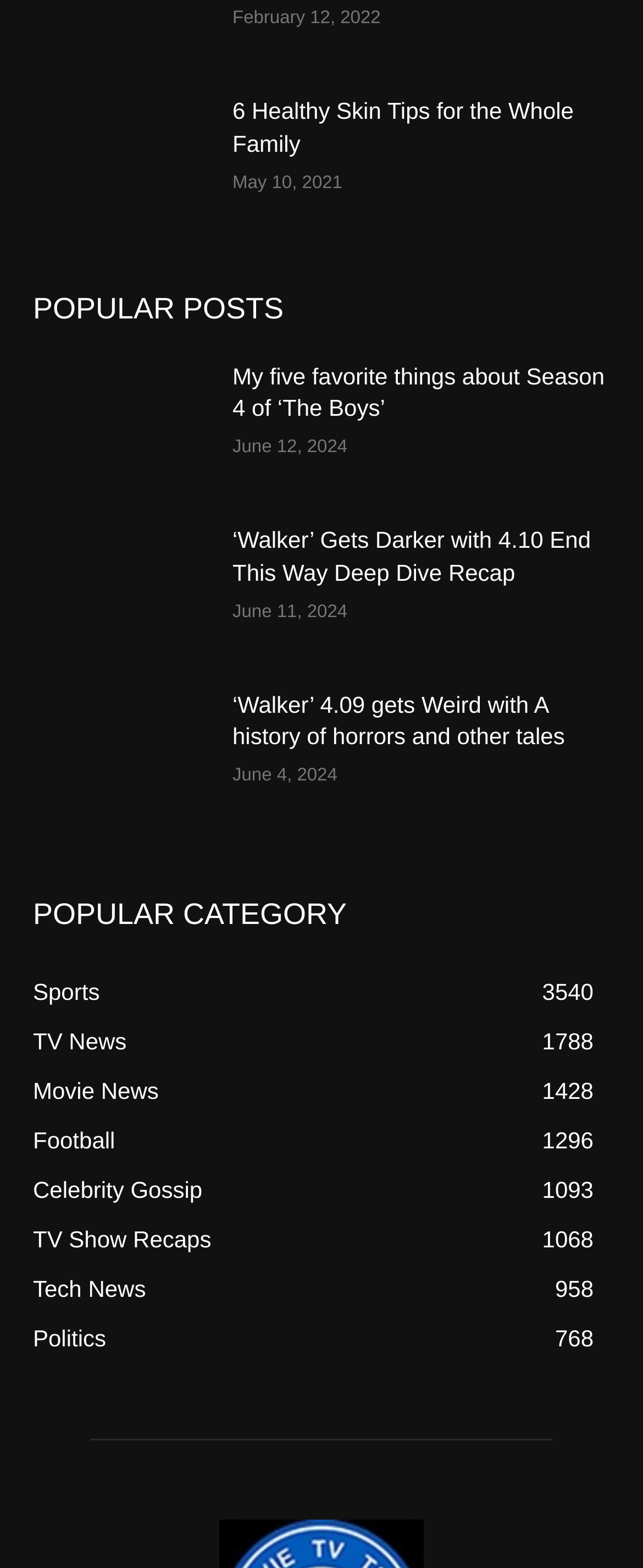Please determine the bounding box coordinates of the element to click in order to execute the following instruction: "Explore the TV Show Recaps category". The coordinates should be four float numbers between 0 and 1, specified as [left, top, right, bottom].

[0.051, 0.782, 0.329, 0.799]